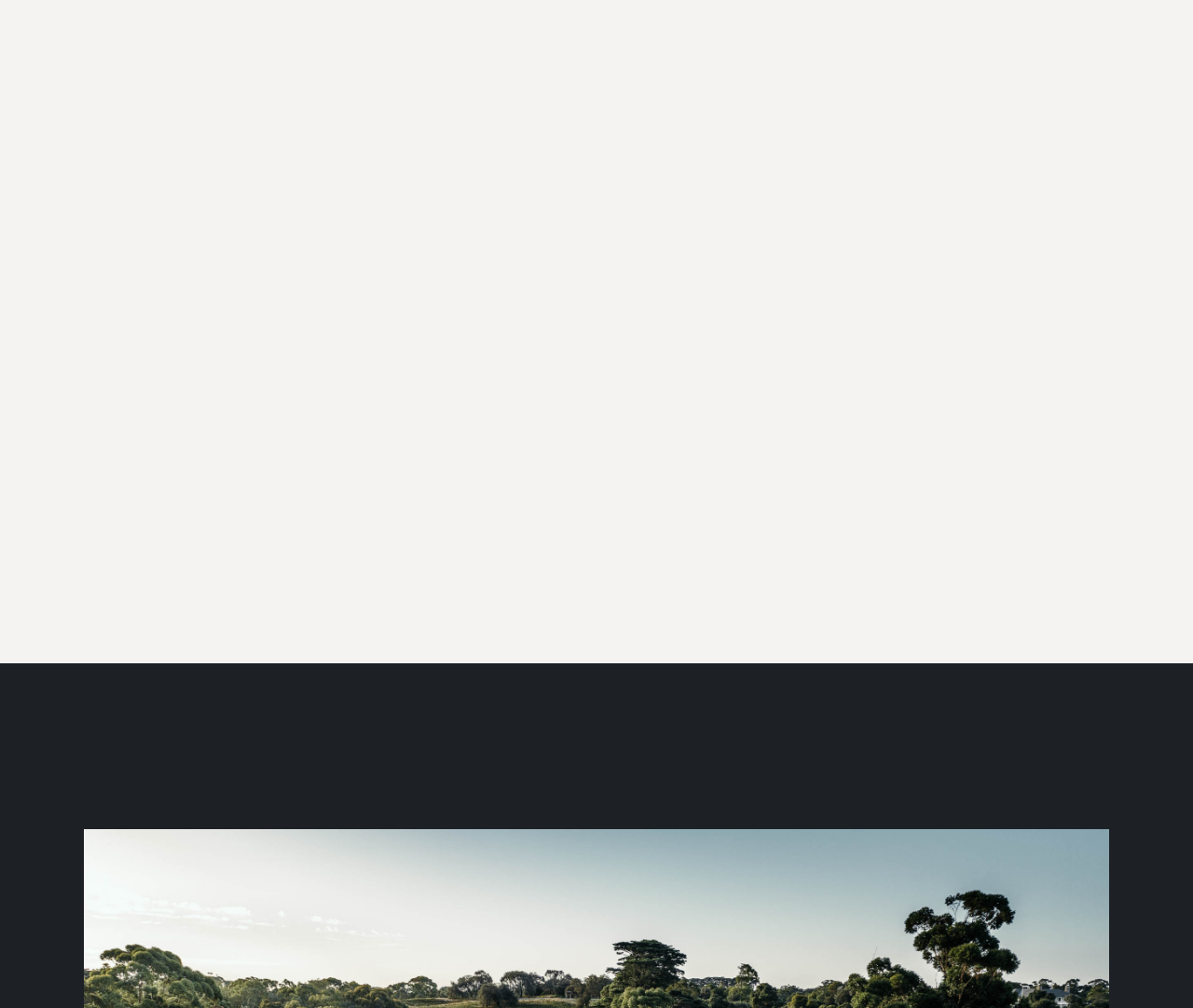How many images are on the webpage?
From the image, respond with a single word or phrase.

Three